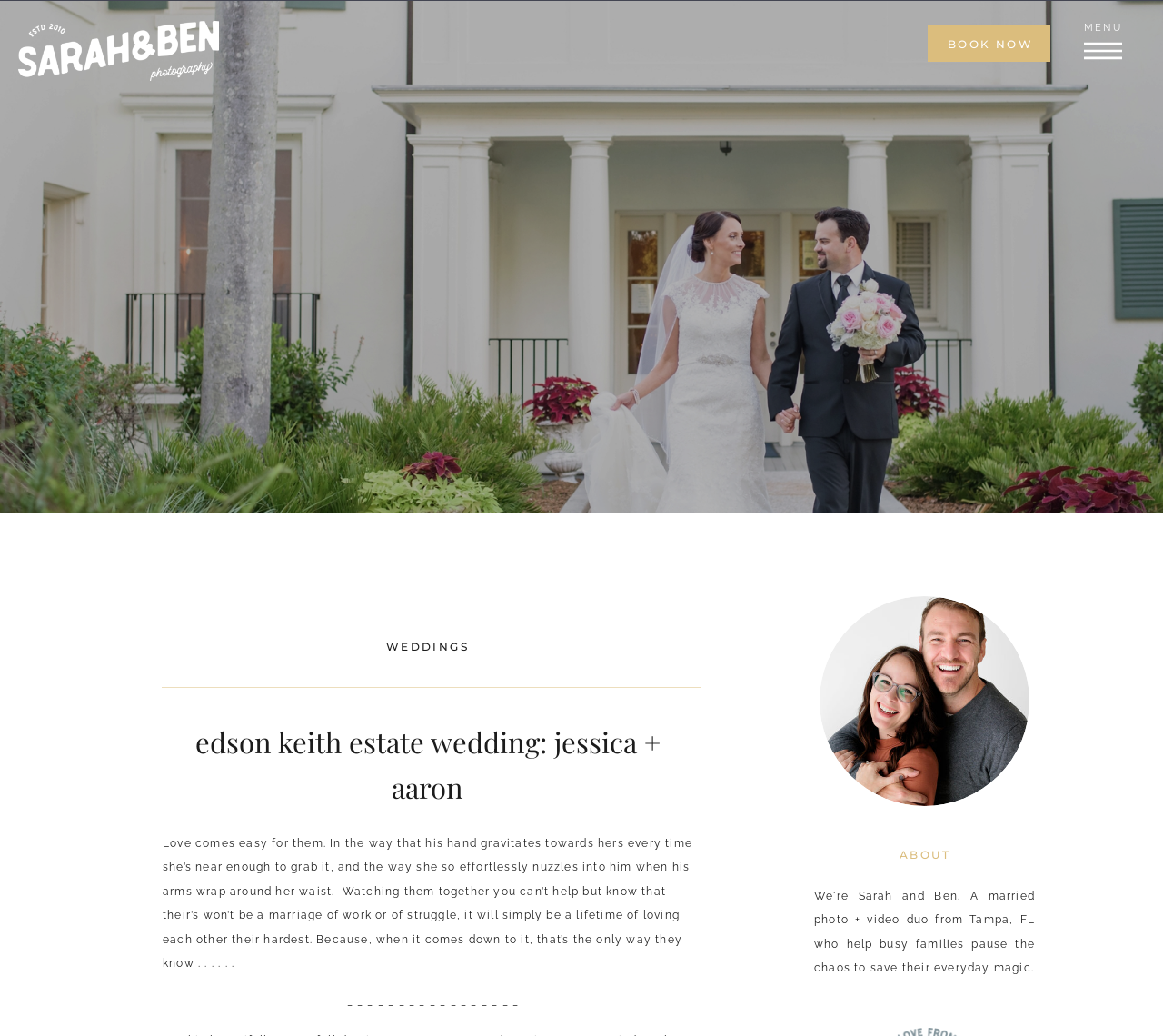Determine the bounding box for the described HTML element: "Weddings". Ensure the coordinates are four float numbers between 0 and 1 in the format [left, top, right, bottom].

[0.332, 0.618, 0.403, 0.631]